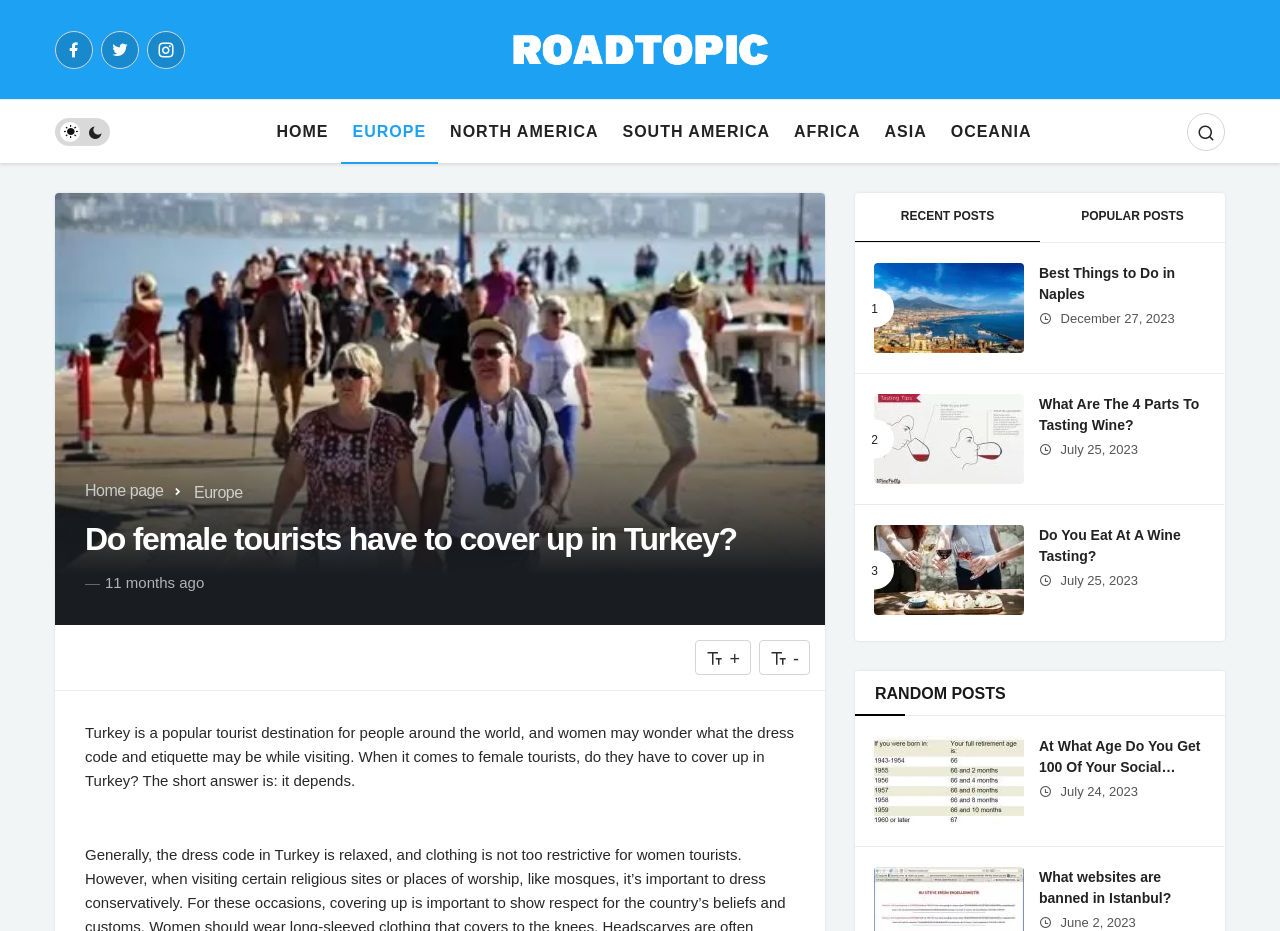Generate a thorough caption that explains the contents of the webpage.

This webpage is about travel and tourism, specifically focusing on the question of whether female tourists need to cover up in Turkey. At the top of the page, there are social media links to Facebook, Twitter, and Instagram, followed by a link to the website's logo, RoadTopic, and a dark mode toggle switch.

Below this, there is a navigation menu with links to different regions, including Home, Europe, North America, South America, Africa, Asia, and Oceania. On the right side of the page, there is a search bar with a magnifying glass icon.

The main content of the page is divided into sections. The first section has a heading that repeats the question of whether female tourists need to cover up in Turkey, followed by a brief answer and a longer paragraph of text that provides more information.

Below this, there are three sections labeled "Recent Posts", "Popular Posts", and "Random Posts", each containing a list of article summaries with images, headings, and dates. The articles appear to be related to travel and tourism, with topics such as things to do in Naples, wine tasting, and social security benefits.

Throughout the page, there are several images, including the website's logo, social media icons, and images related to the article topics. The overall layout is organized and easy to navigate, with clear headings and concise text.